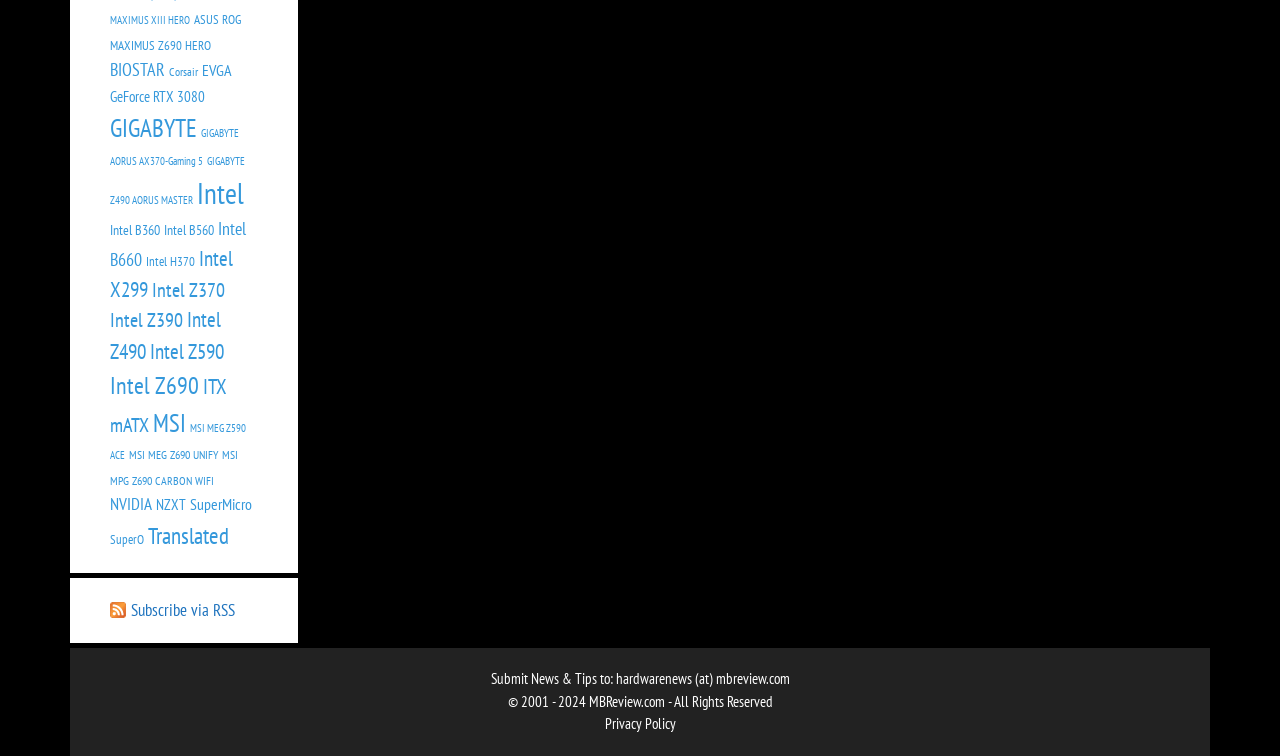Please find the bounding box for the following UI element description. Provide the coordinates in (top-left x, top-left y, bottom-right x, bottom-right y) format, with values between 0 and 1: ASUS ROG MAXIMUS Z690 HERO

[0.086, 0.015, 0.188, 0.071]